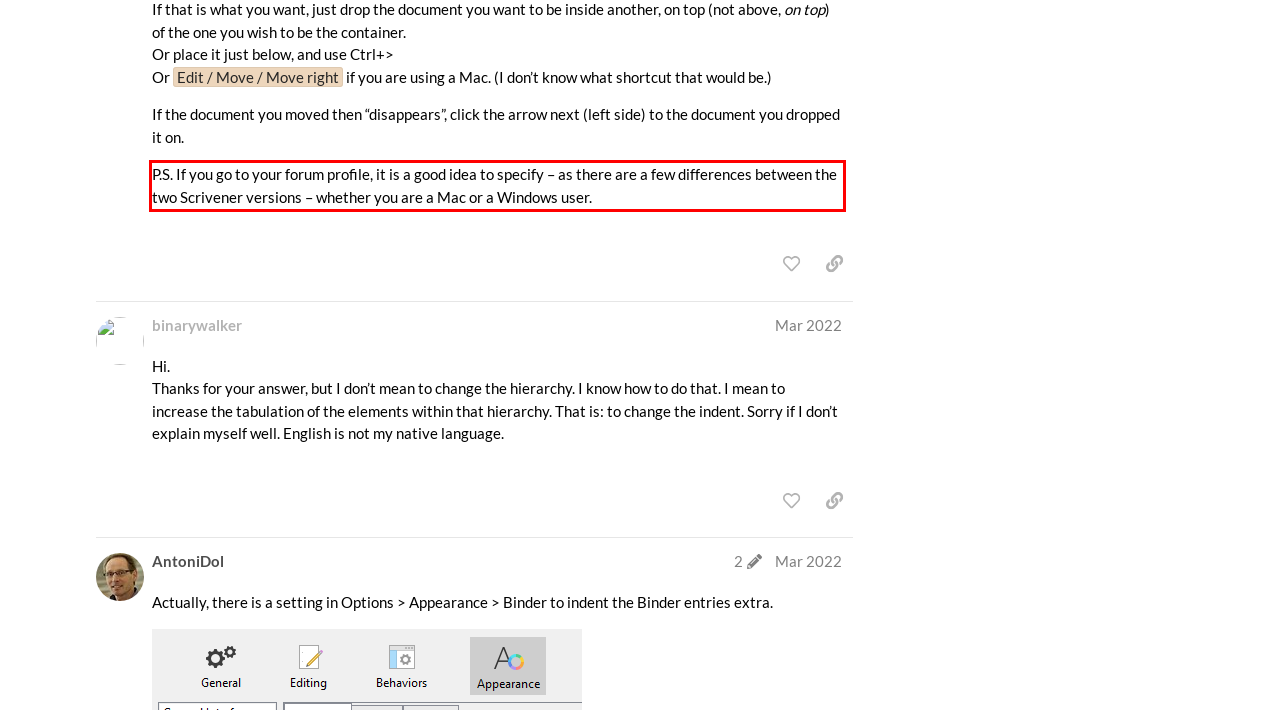Analyze the red bounding box in the provided webpage screenshot and generate the text content contained within.

P.S. If you go to your forum profile, it is a good idea to specify – as there are a few differences between the two Scrivener versions – whether you are a Mac or a Windows user.